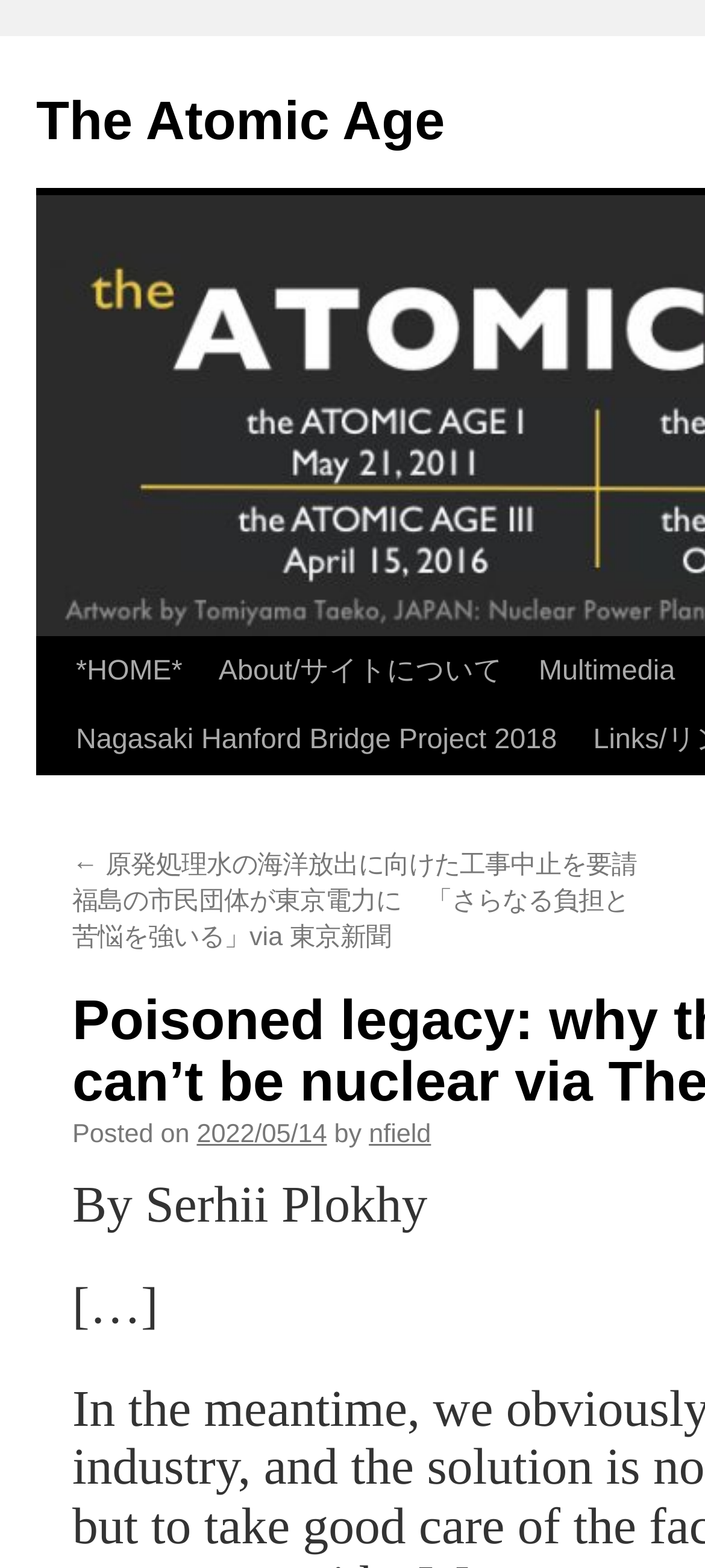Extract the bounding box coordinates of the UI element described by: "parent_node: Search for: value="Search"". The coordinates should include four float numbers ranging from 0 to 1, e.g., [left, top, right, bottom].

None